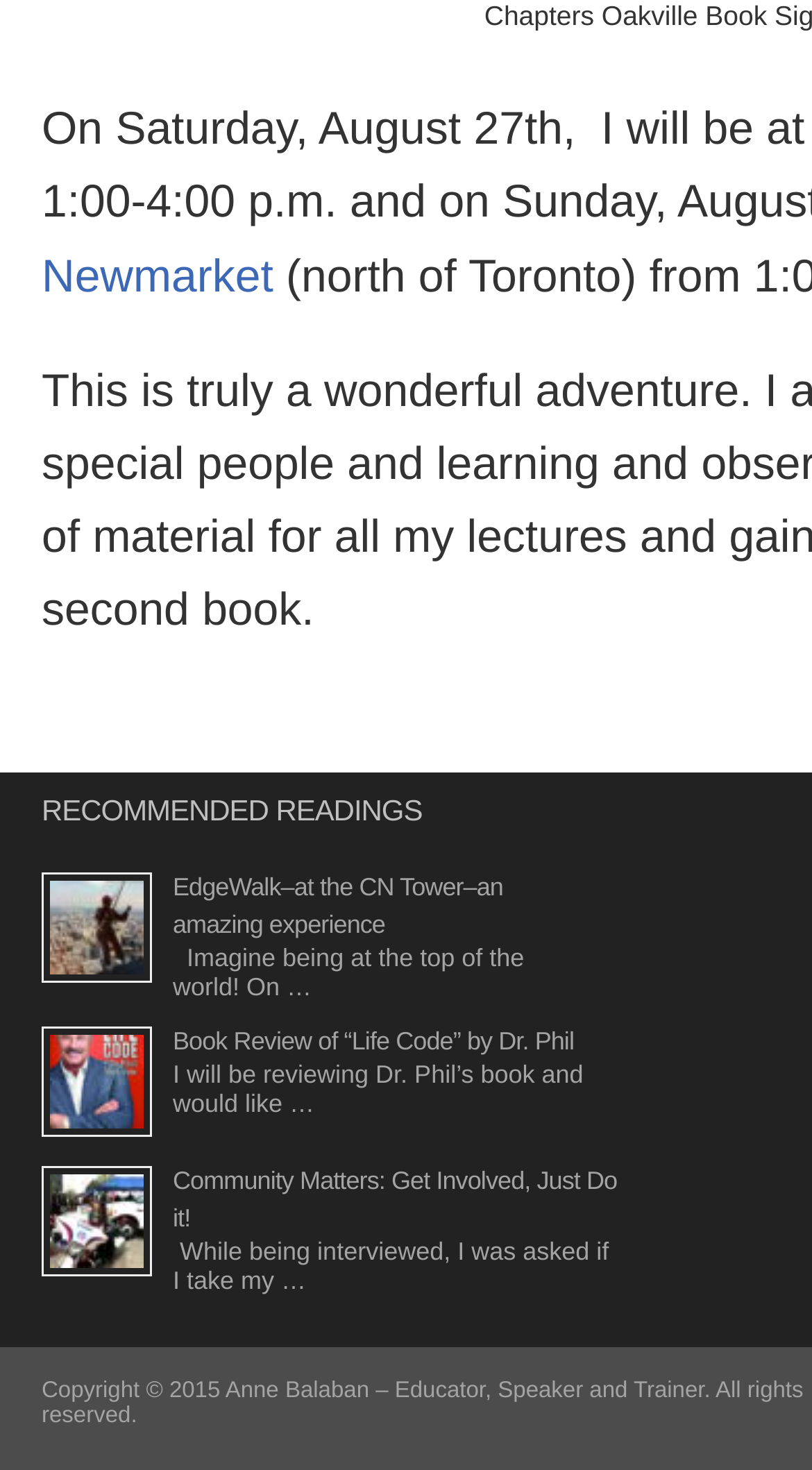Using the provided element description: "COMPANY", determine the bounding box coordinates of the corresponding UI element in the screenshot.

None